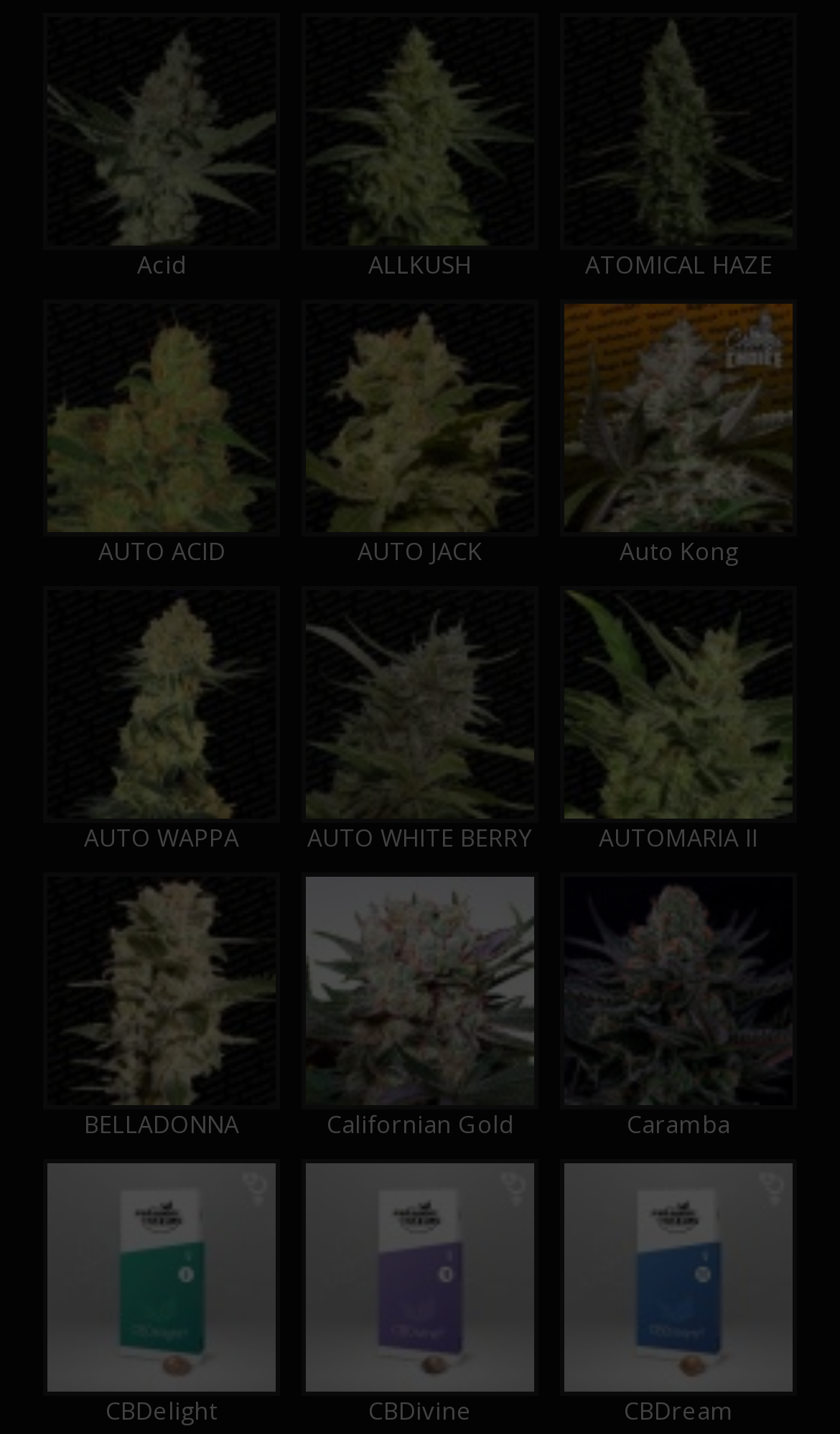What is the strain with the longest name?
Based on the image, give a one-word or short phrase answer.

AUTOMARIA II